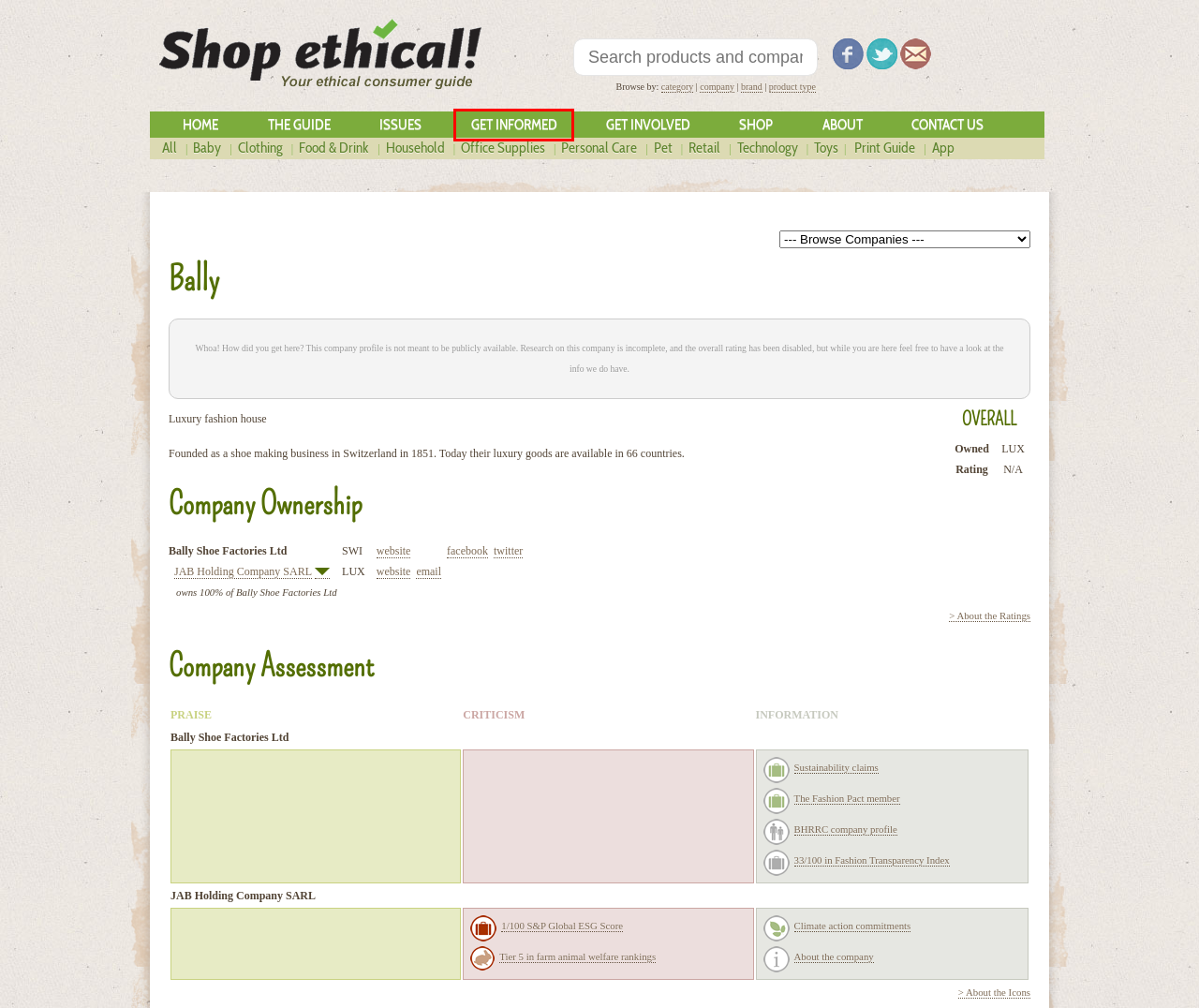Examine the webpage screenshot and identify the UI element enclosed in the red bounding box. Pick the webpage description that most accurately matches the new webpage after clicking the selected element. Here are the candidates:
A. Ratings & Assessment | Shop Ethical!
B. JAB | Shop Ethical! company profile
C. Issues | Shop Ethical!
D. Shop Ethical! app | Shop Ethical!
E. Get Informed | Shop Ethical!
F. Browse Companies
G. Contact us | Shop Ethical!
H. Shop Ethical Subscribe | Shop Ethical!

E